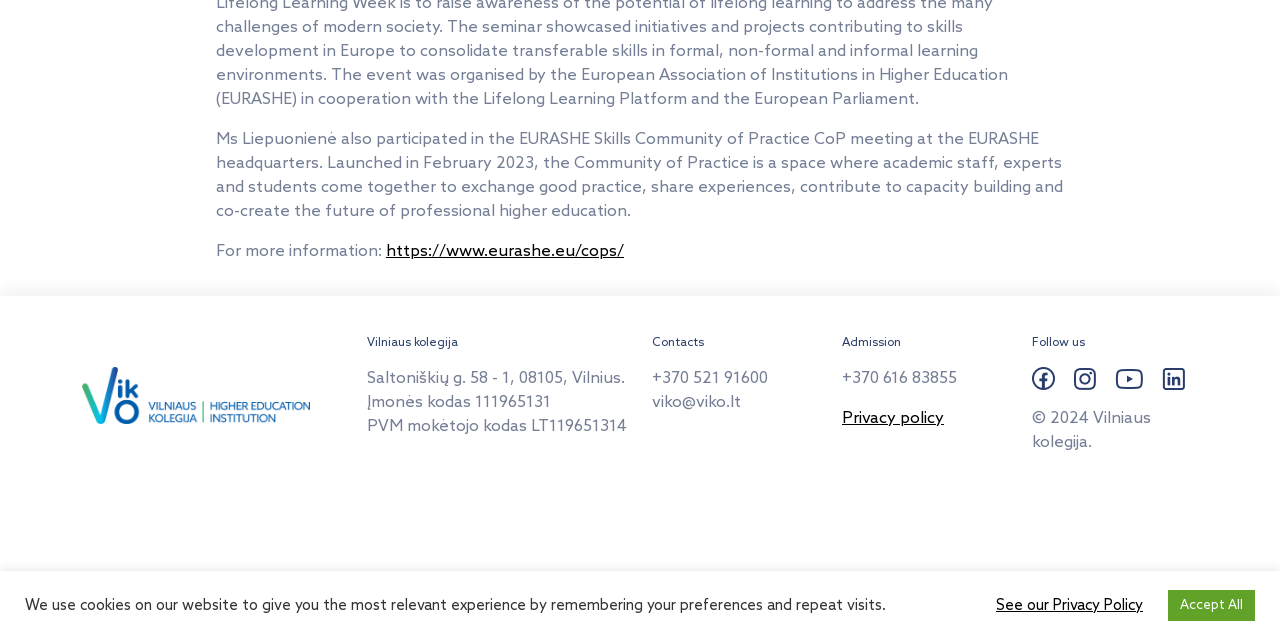Find the bounding box coordinates for the HTML element described as: "Accept All". The coordinates should consist of four float values between 0 and 1, i.e., [left, top, right, bottom].

[0.912, 0.922, 0.98, 0.97]